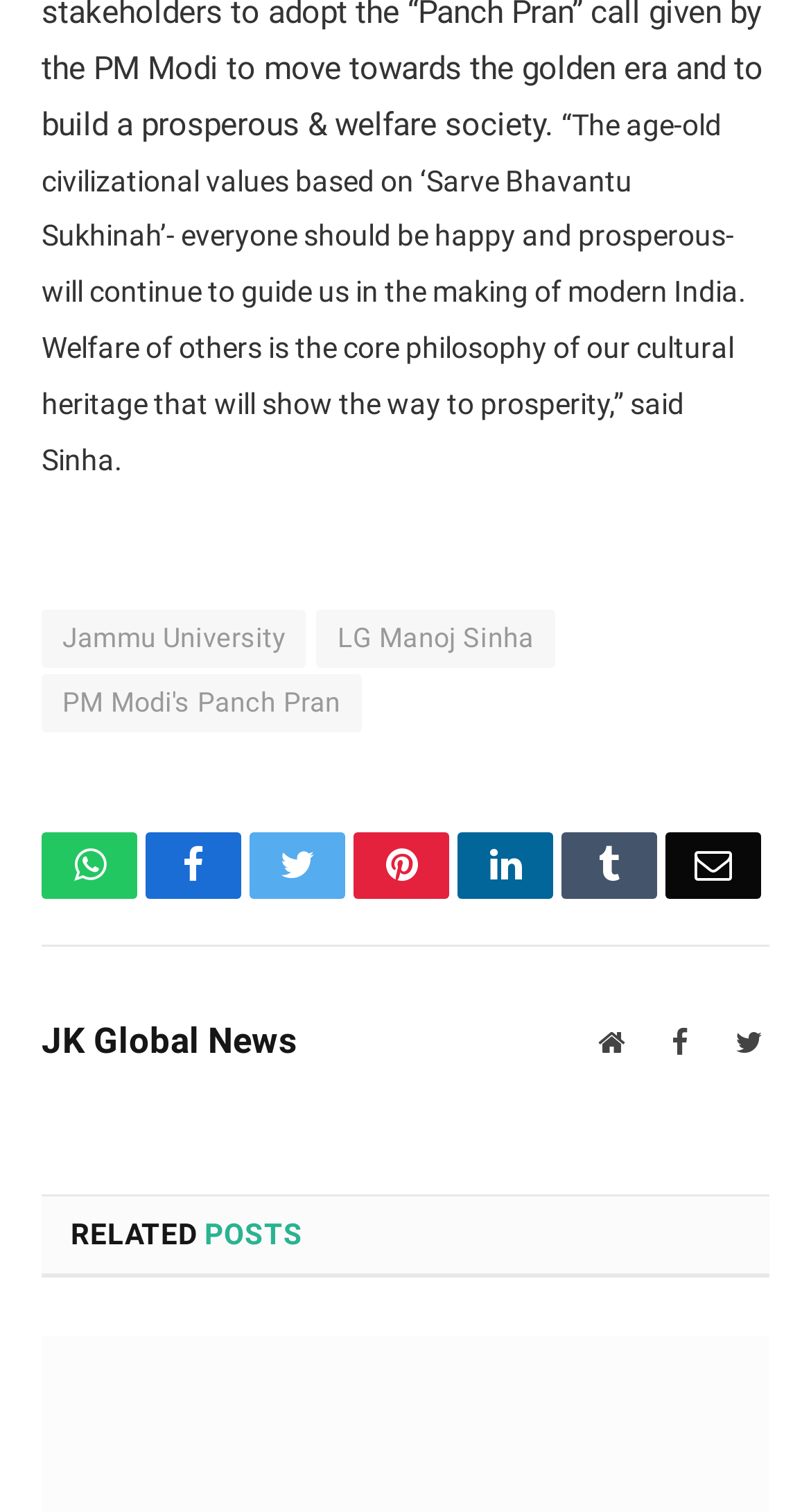Determine the coordinates of the bounding box that should be clicked to complete the instruction: "view related posts". The coordinates should be represented by four float numbers between 0 and 1: [left, top, right, bottom].

[0.087, 0.806, 0.373, 0.829]